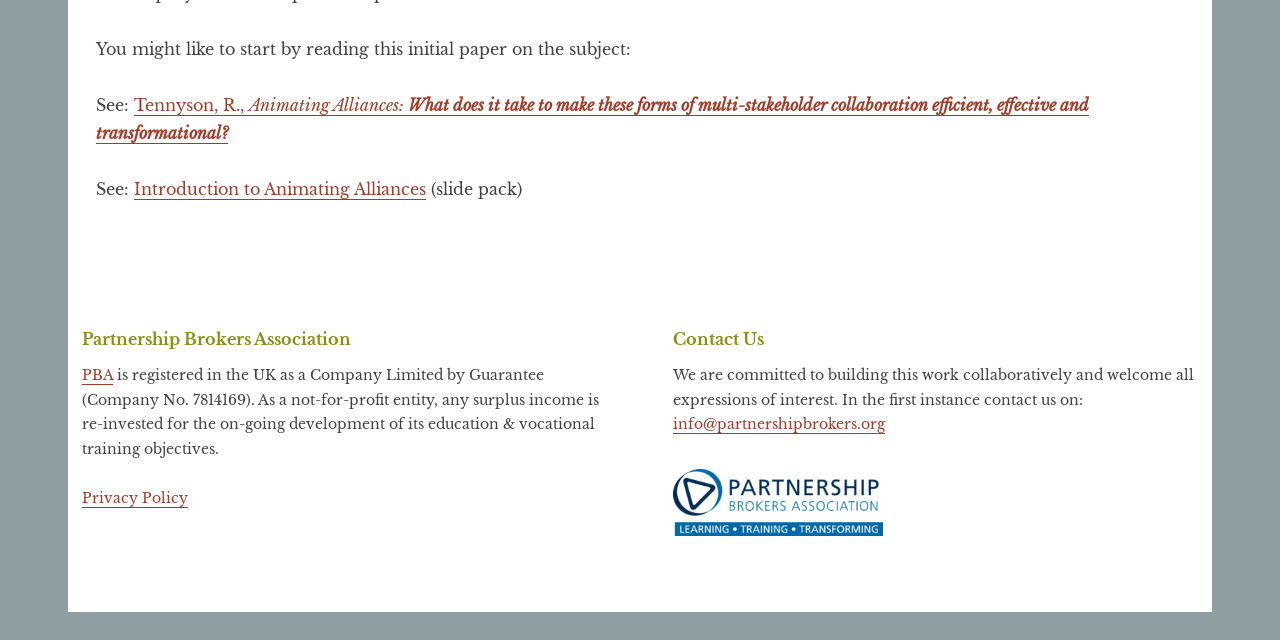Find the bounding box of the UI element described as: "PBA". The bounding box coordinates should be given as four float values between 0 and 1, i.e., [left, top, right, bottom].

[0.064, 0.572, 0.088, 0.601]